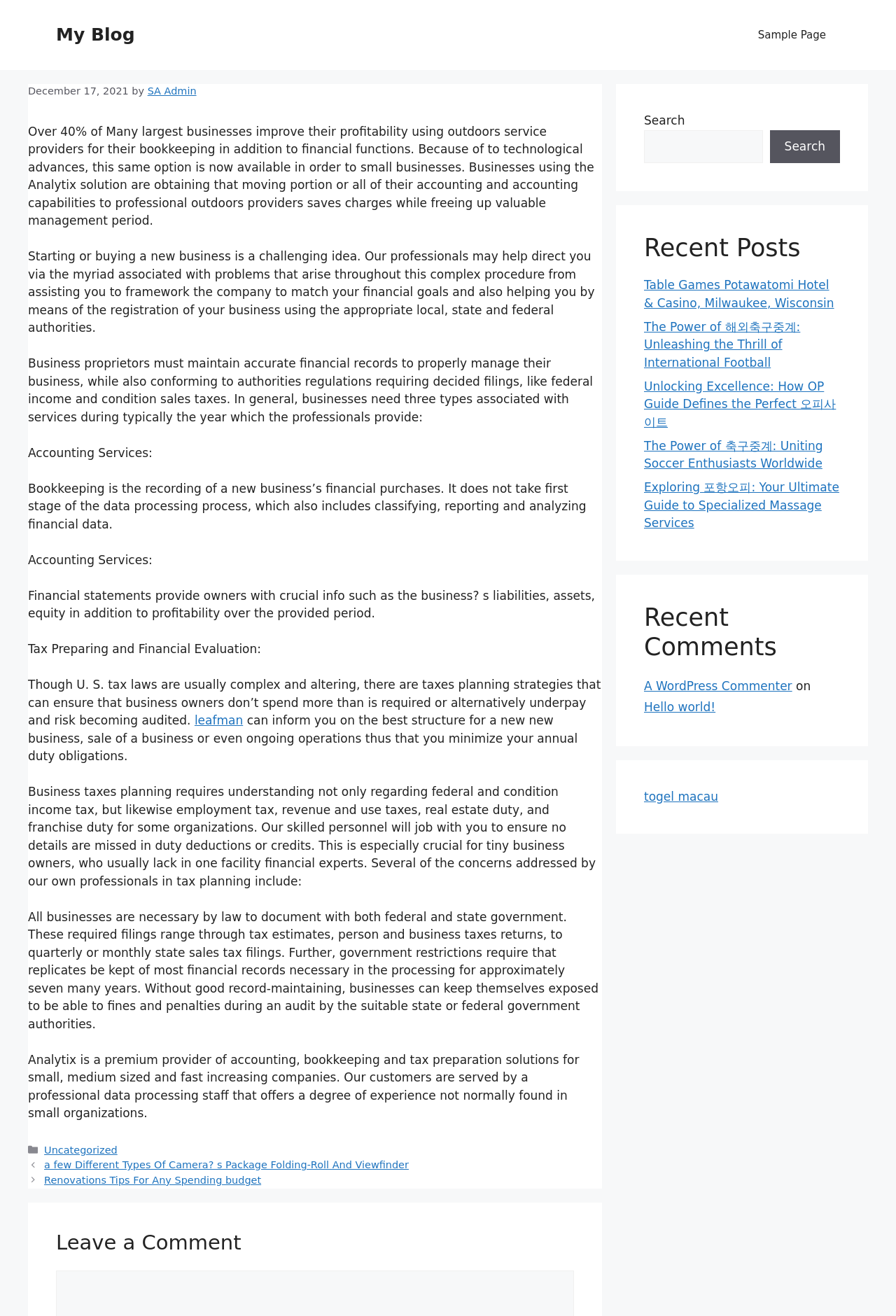Pinpoint the bounding box coordinates for the area that should be clicked to perform the following instruction: "Click on the 'Sample Page' link".

[0.83, 0.011, 0.938, 0.043]